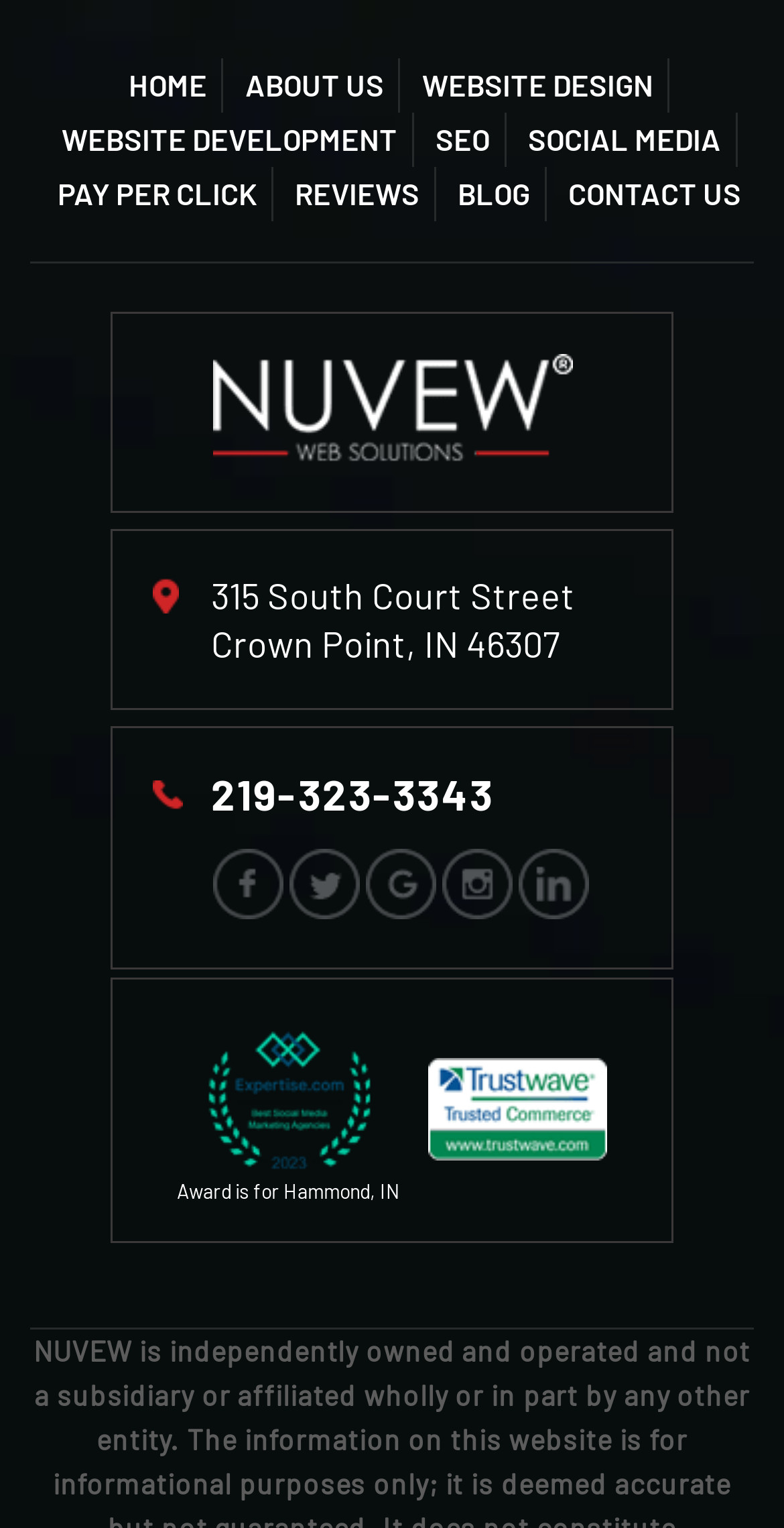Given the description of the UI element: "Social Media", predict the bounding box coordinates in the form of [left, top, right, bottom], with each value being a float between 0 and 1.

[0.655, 0.074, 0.94, 0.109]